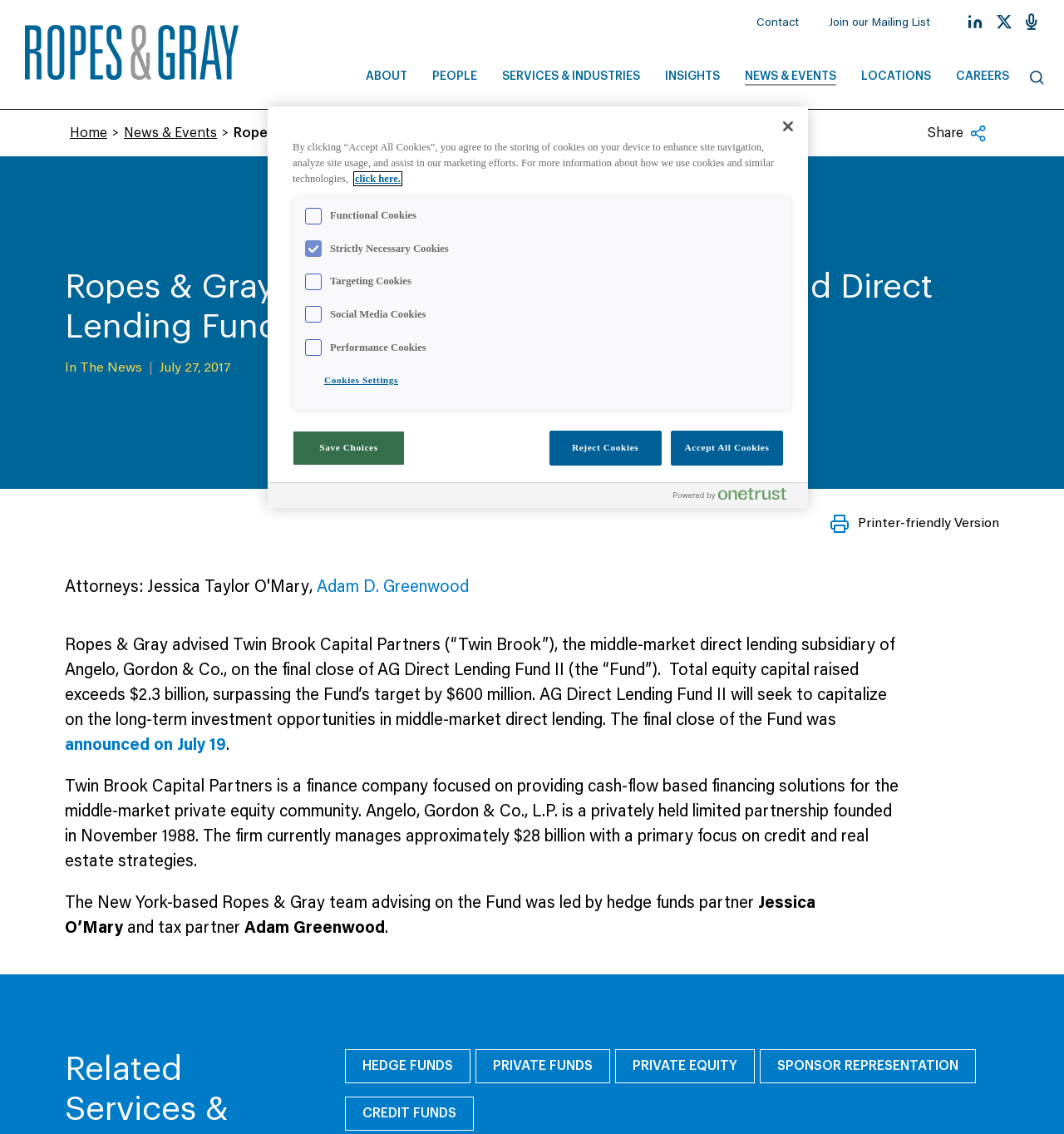Pinpoint the bounding box coordinates for the area that should be clicked to perform the following instruction: "Learn more about HEDGE FUNDS".

[0.324, 0.925, 0.442, 0.955]